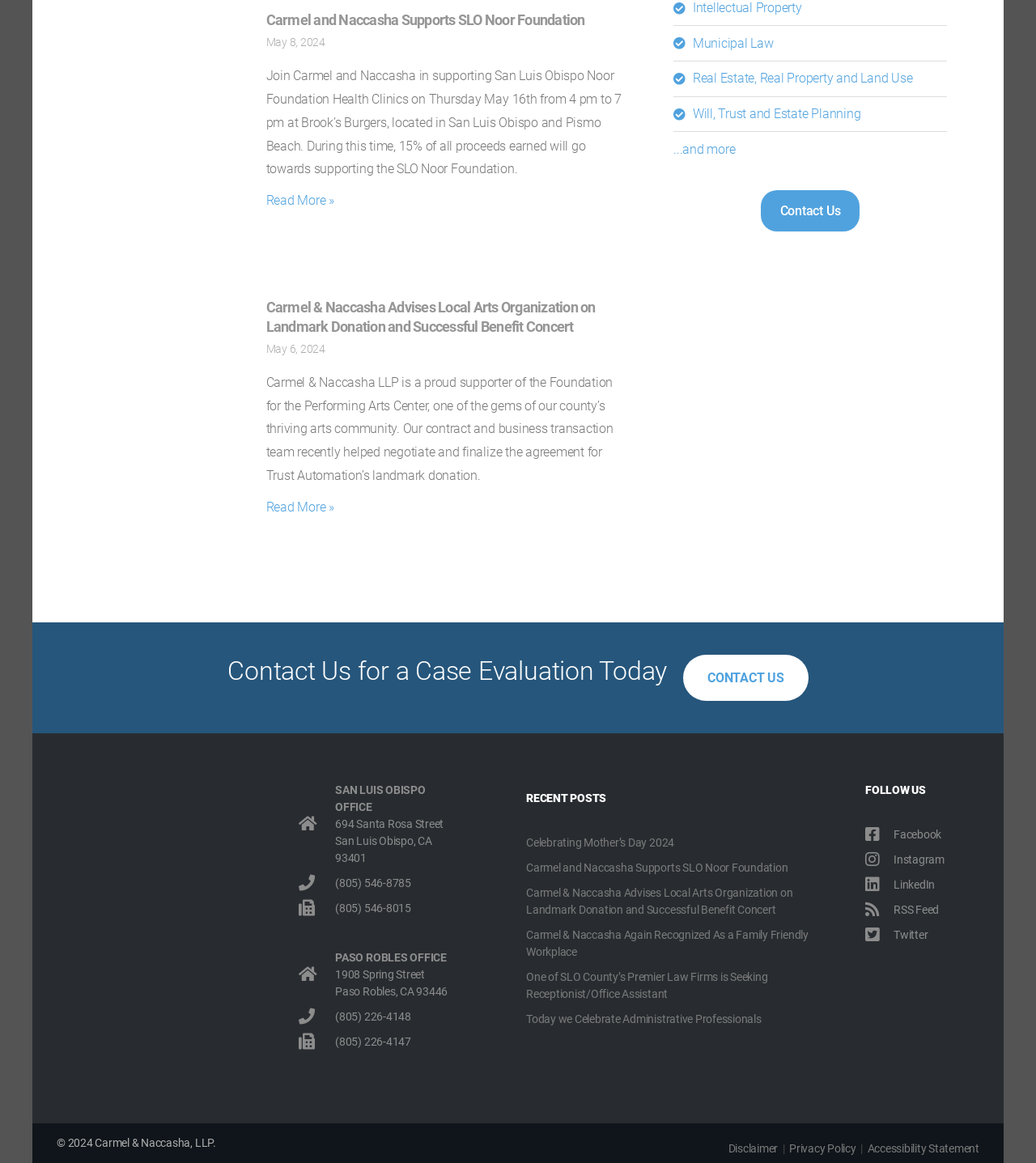How many offices does Carmel & Naccasha have?
Using the image as a reference, give a one-word or short phrase answer.

2